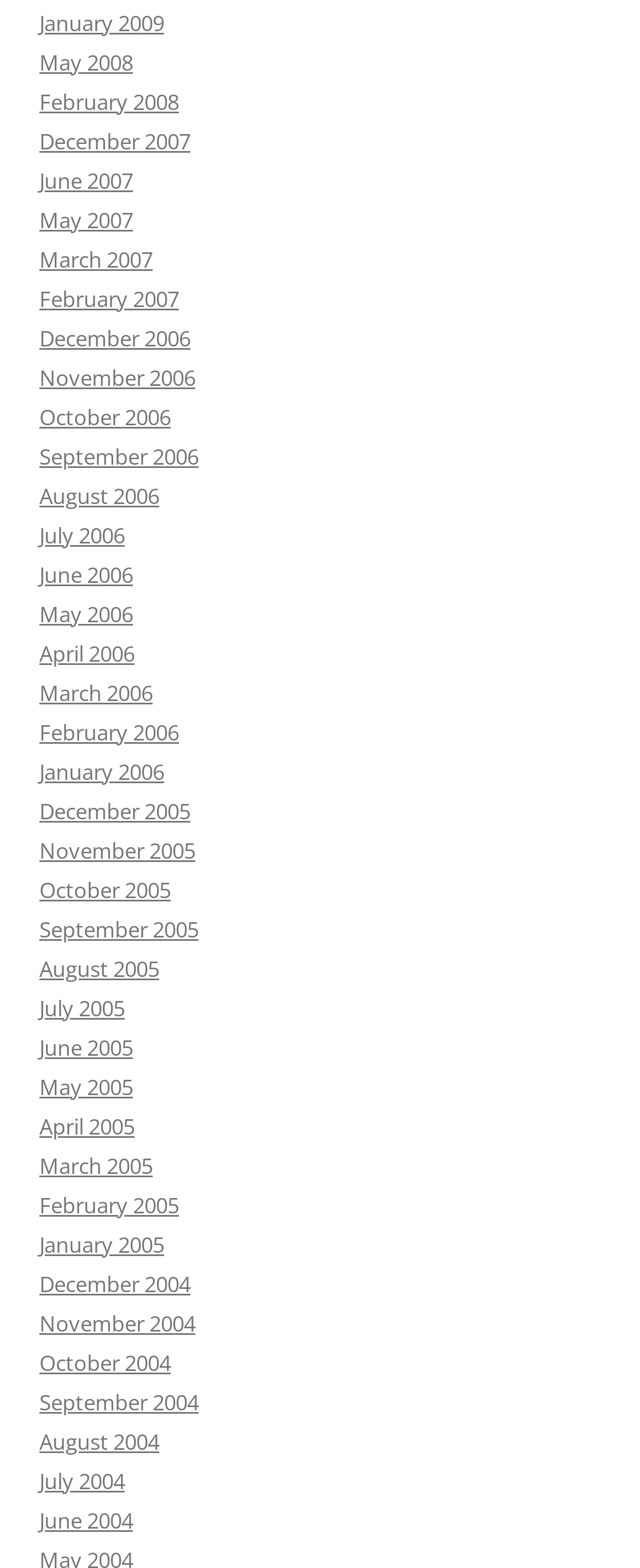How many links are listed on the webpage?
Please respond to the question with a detailed and thorough explanation.

I counted the total number of links listed on the webpage and found that there are 36 links, each representing a specific month and year.